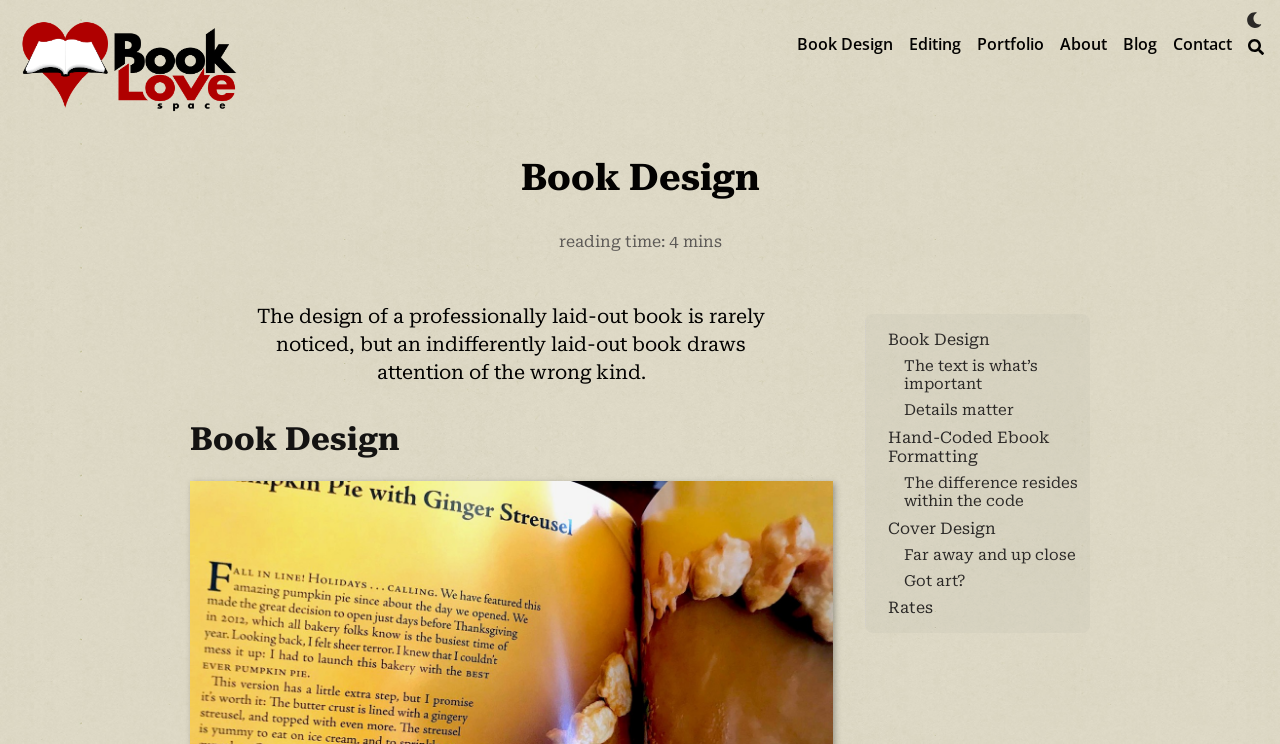Specify the bounding box coordinates (top-left x, top-left y, bottom-right x, bottom-right y) of the UI element in the screenshot that matches this description: Book Design

[0.692, 0.443, 0.852, 0.469]